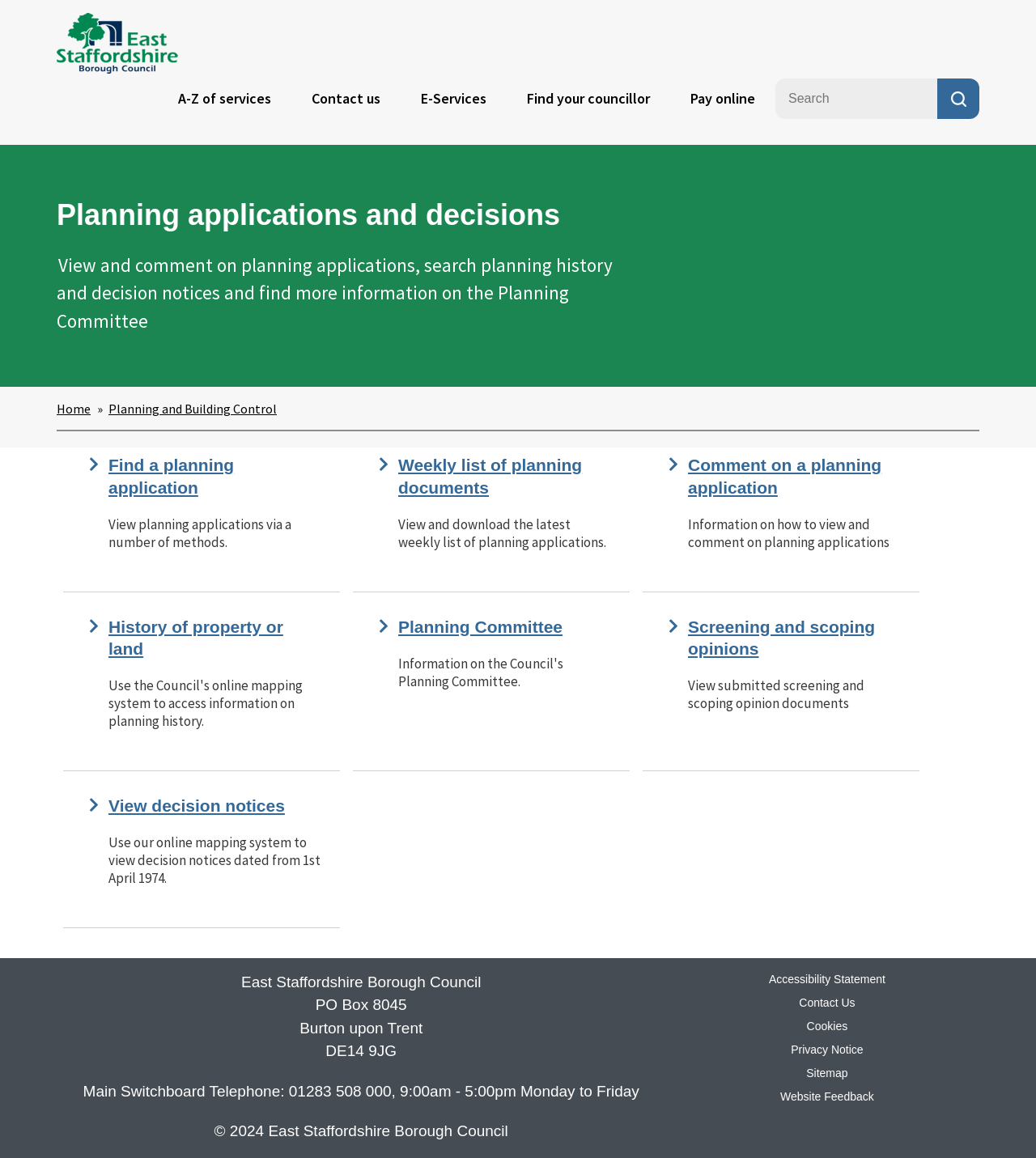Identify the bounding box coordinates of the clickable region necessary to fulfill the following instruction: "View 'Weekly list of planning documents'". The bounding box coordinates should be four float numbers between 0 and 1, i.e., [left, top, right, bottom].

[0.384, 0.394, 0.562, 0.429]